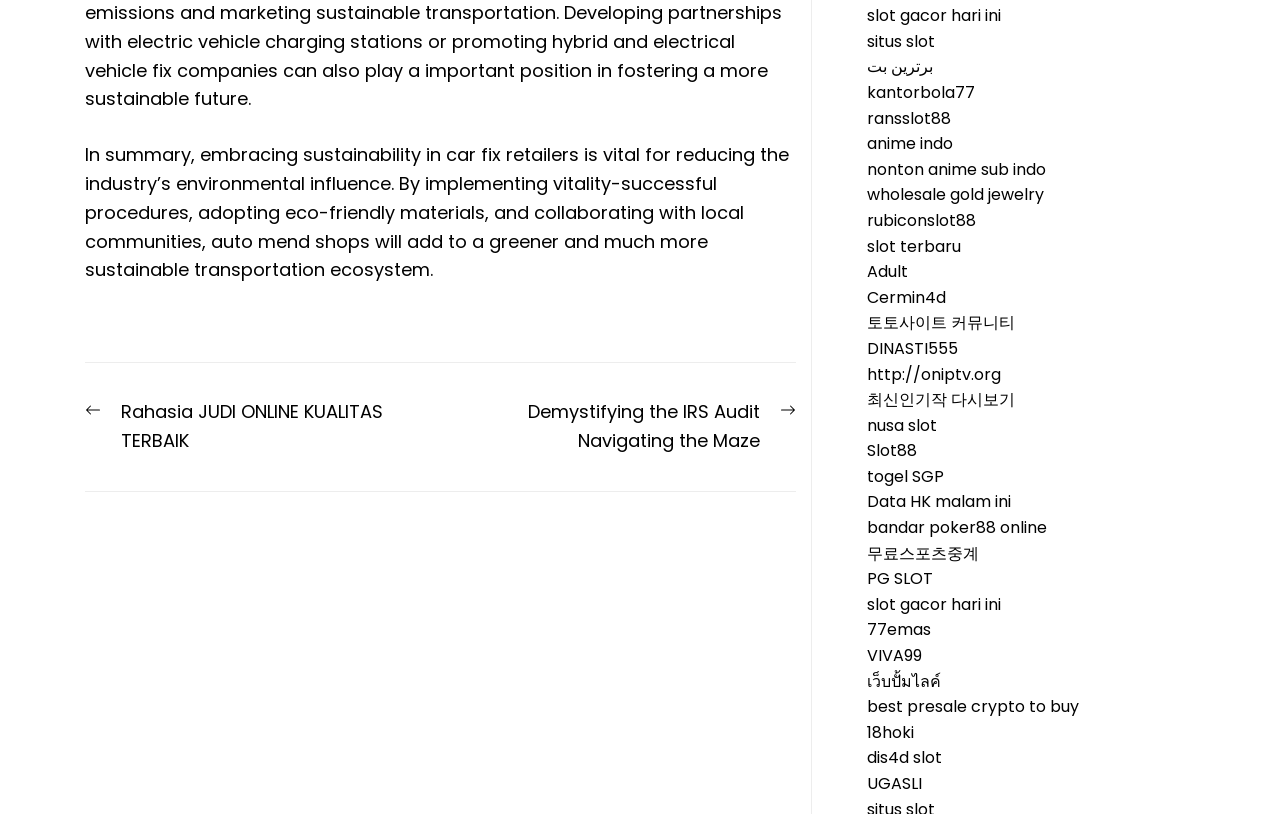Please identify the bounding box coordinates of the region to click in order to complete the given instruction: "Click on 'Previous post: Rahasia JUDI ONLINE KUALITAS TERBAIK'". The coordinates should be four float numbers between 0 and 1, i.e., [left, top, right, bottom].

[0.066, 0.489, 0.329, 0.56]